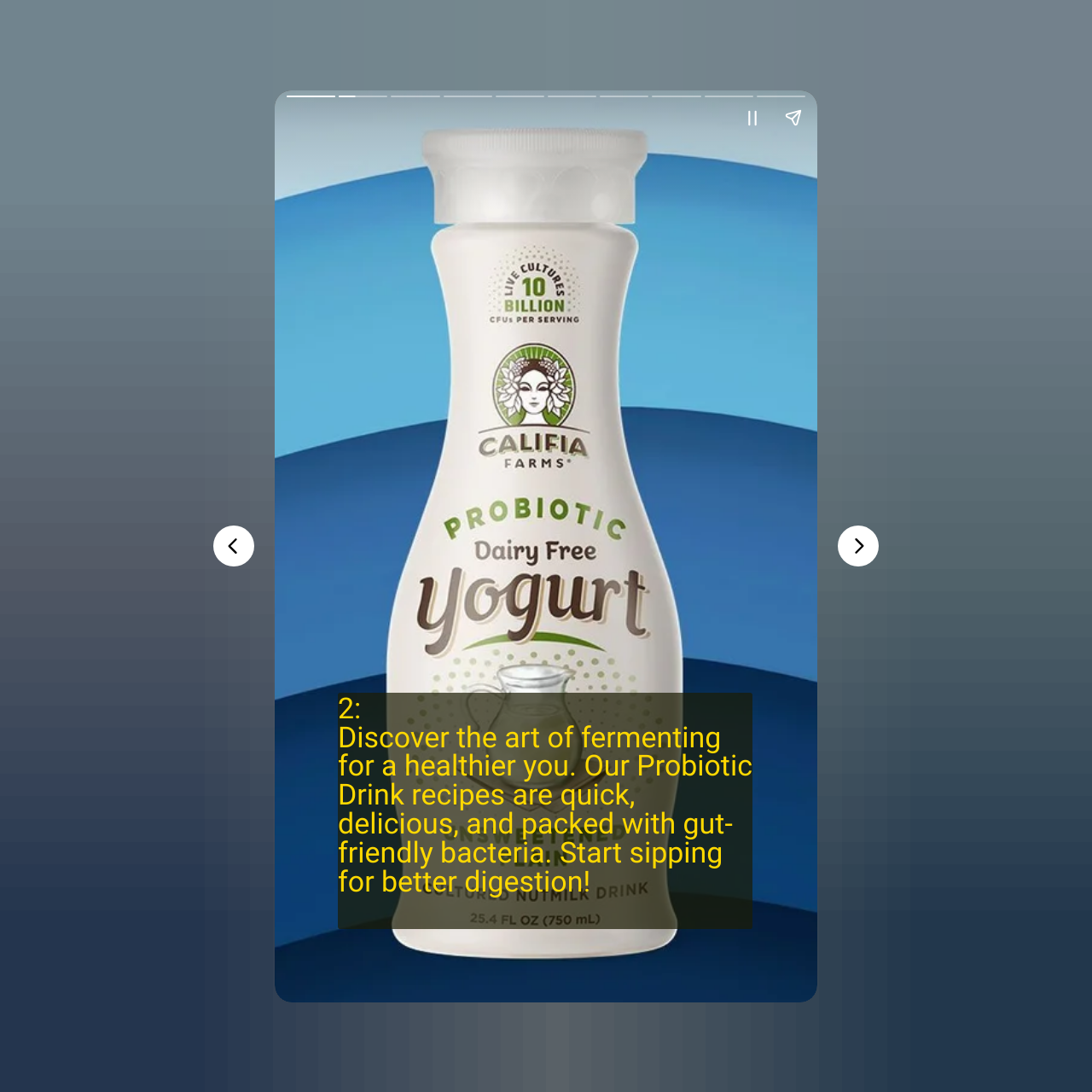What is the theme of the webpage?
Answer the question with a single word or phrase by looking at the picture.

Health and wellness